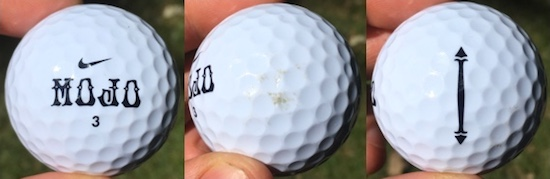By analyzing the image, answer the following question with a detailed response: What is written on the ball alongside the number '3'?

The word 'MOJO' is written on the ball alongside the number '3', as seen in the top view of the ball, which clearly displays the Nike logo and the branding.